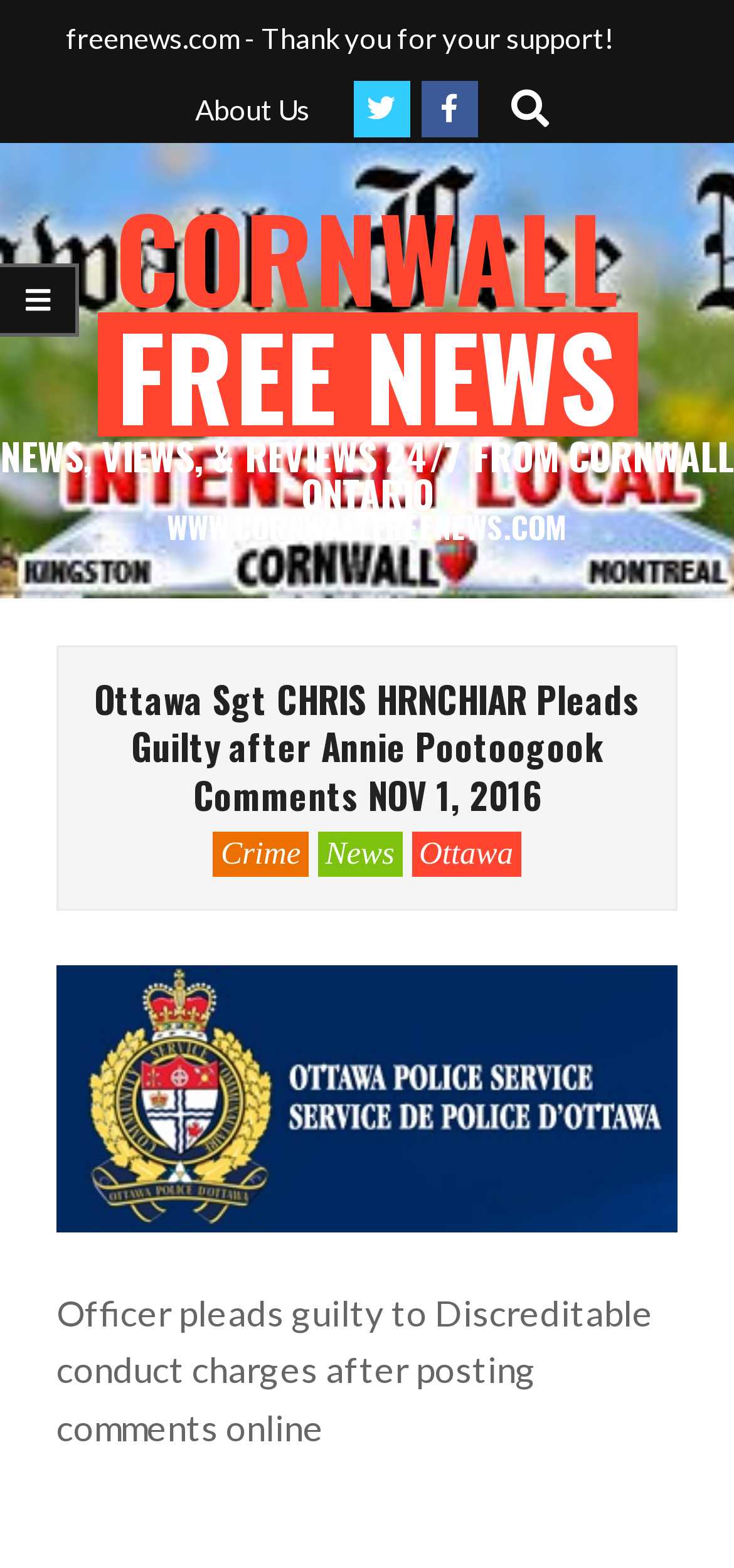Please provide a brief answer to the following inquiry using a single word or phrase:
What is the category of the news article?

Crime